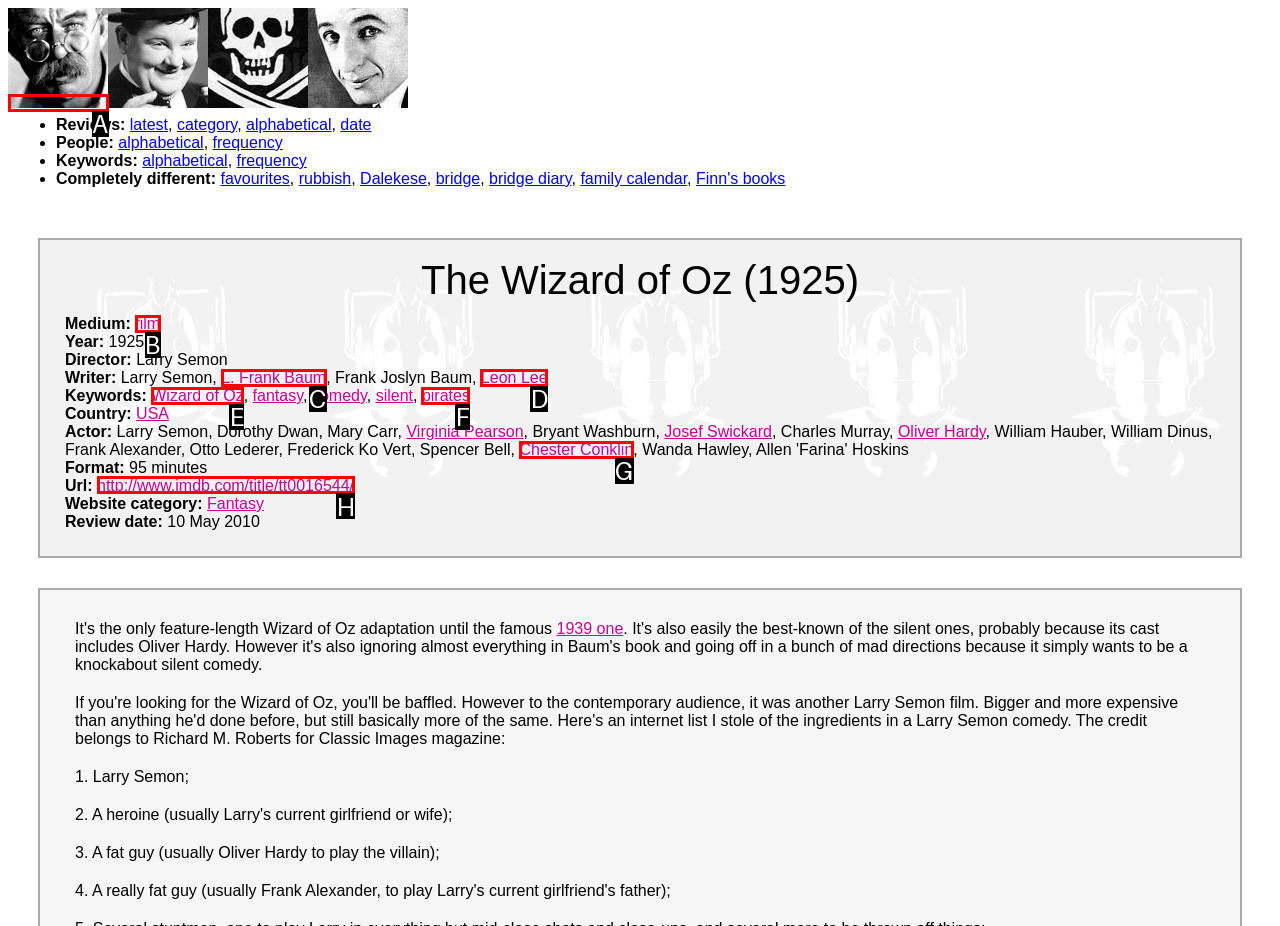Identify the HTML element you need to click to achieve the task: Open the IMDb page of the movie. Respond with the corresponding letter of the option.

H